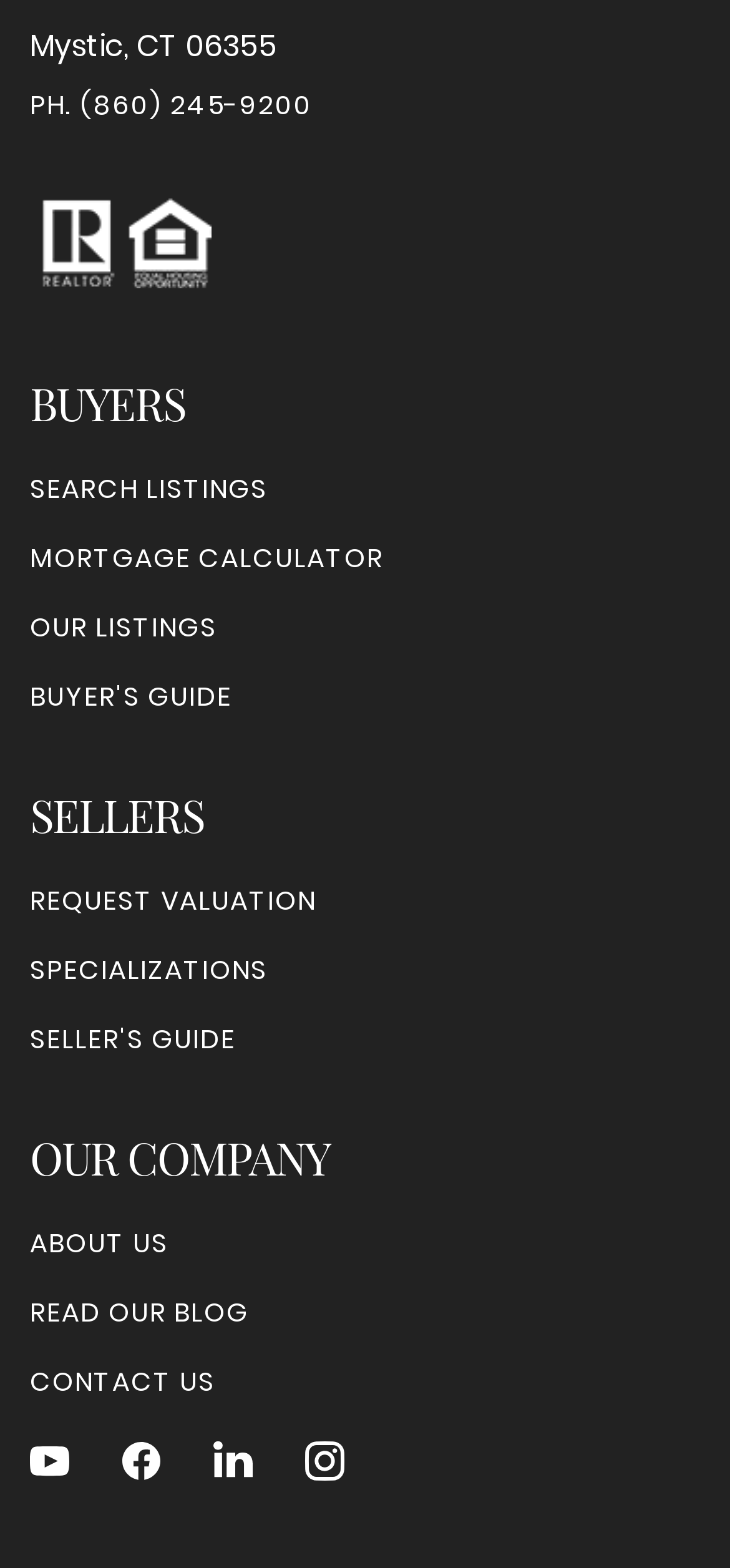Please identify the bounding box coordinates of the clickable area that will allow you to execute the instruction: "Follow on Youtube".

[0.041, 0.919, 0.095, 0.945]